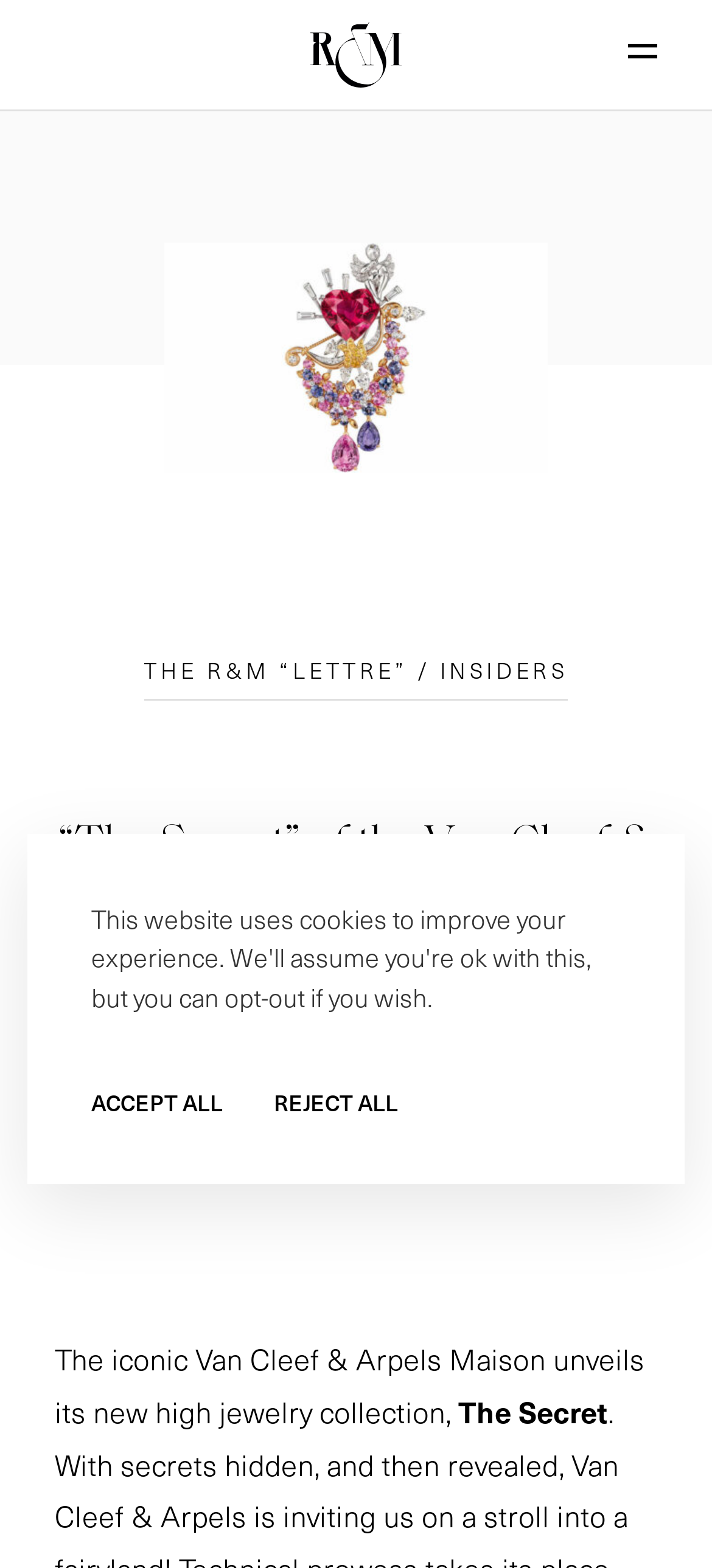Determine the bounding box coordinates of the target area to click to execute the following instruction: "Filter by Months."

None